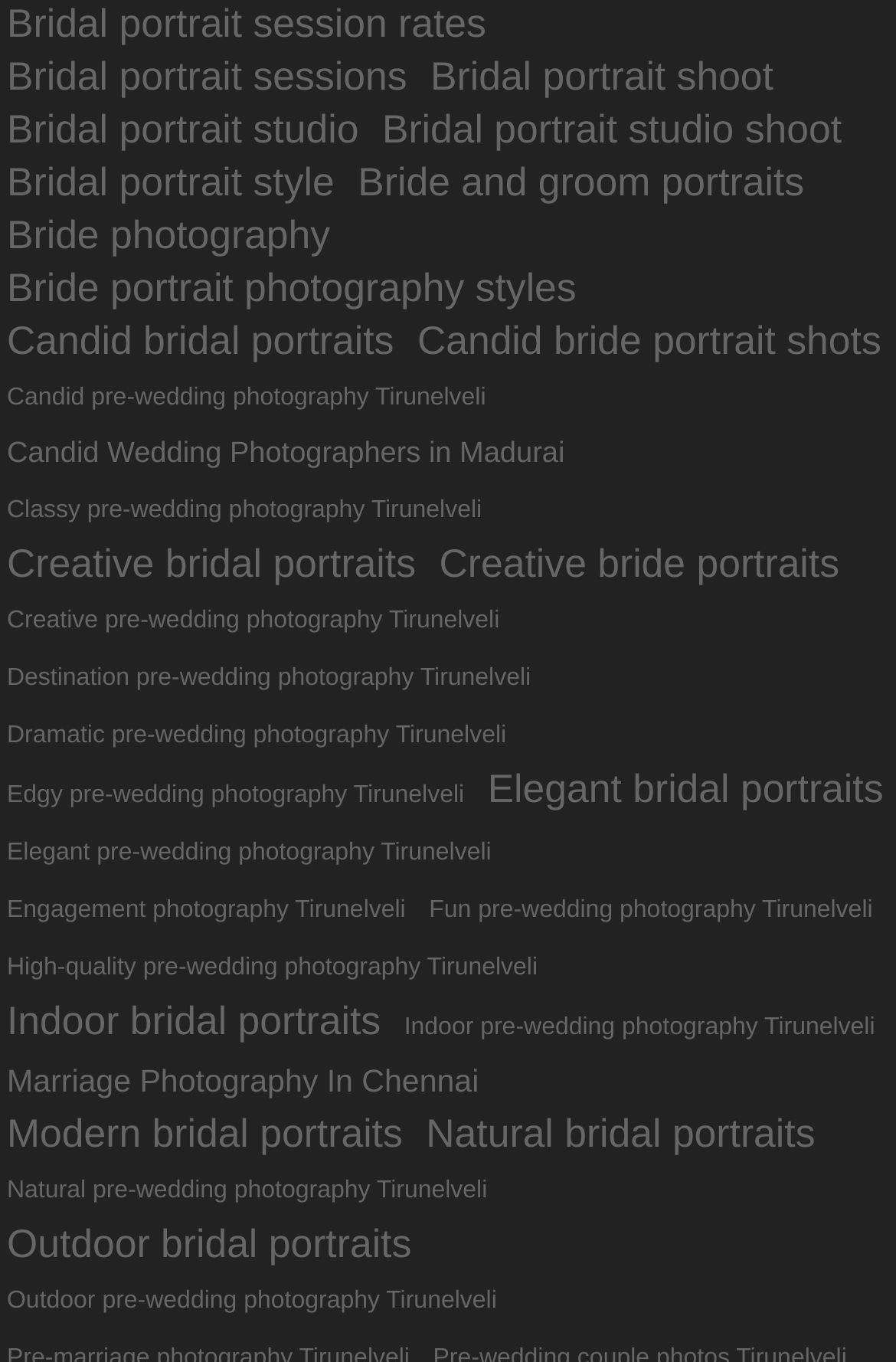How many items are in the 'Bridal portrait sessions' category?
Ensure your answer is thorough and detailed.

The link 'Bridal portrait sessions (89 items)' indicates that there are 89 items in this category.